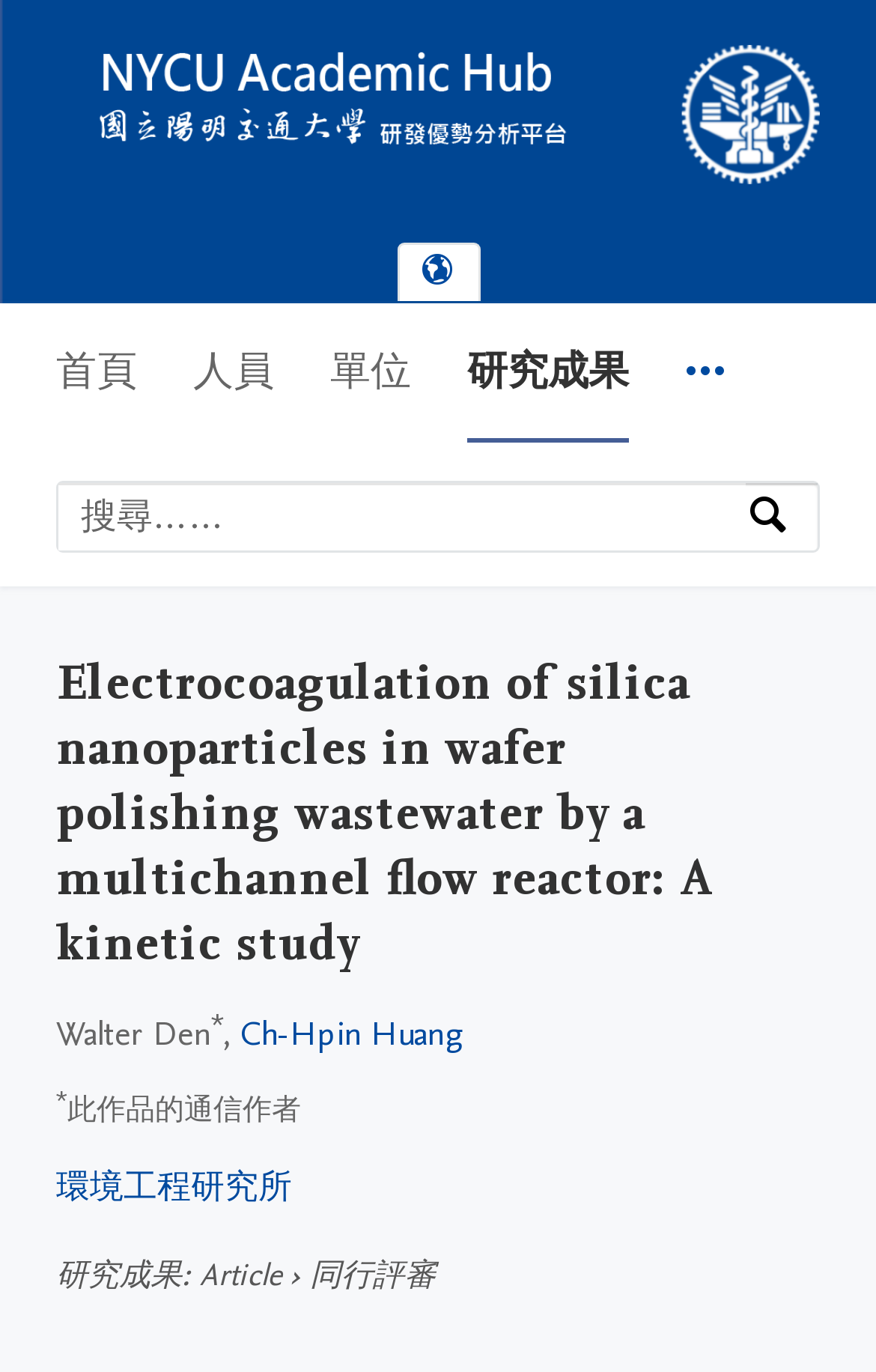Locate the bounding box coordinates of the clickable part needed for the task: "Go to the homepage".

[0.064, 0.221, 0.156, 0.322]